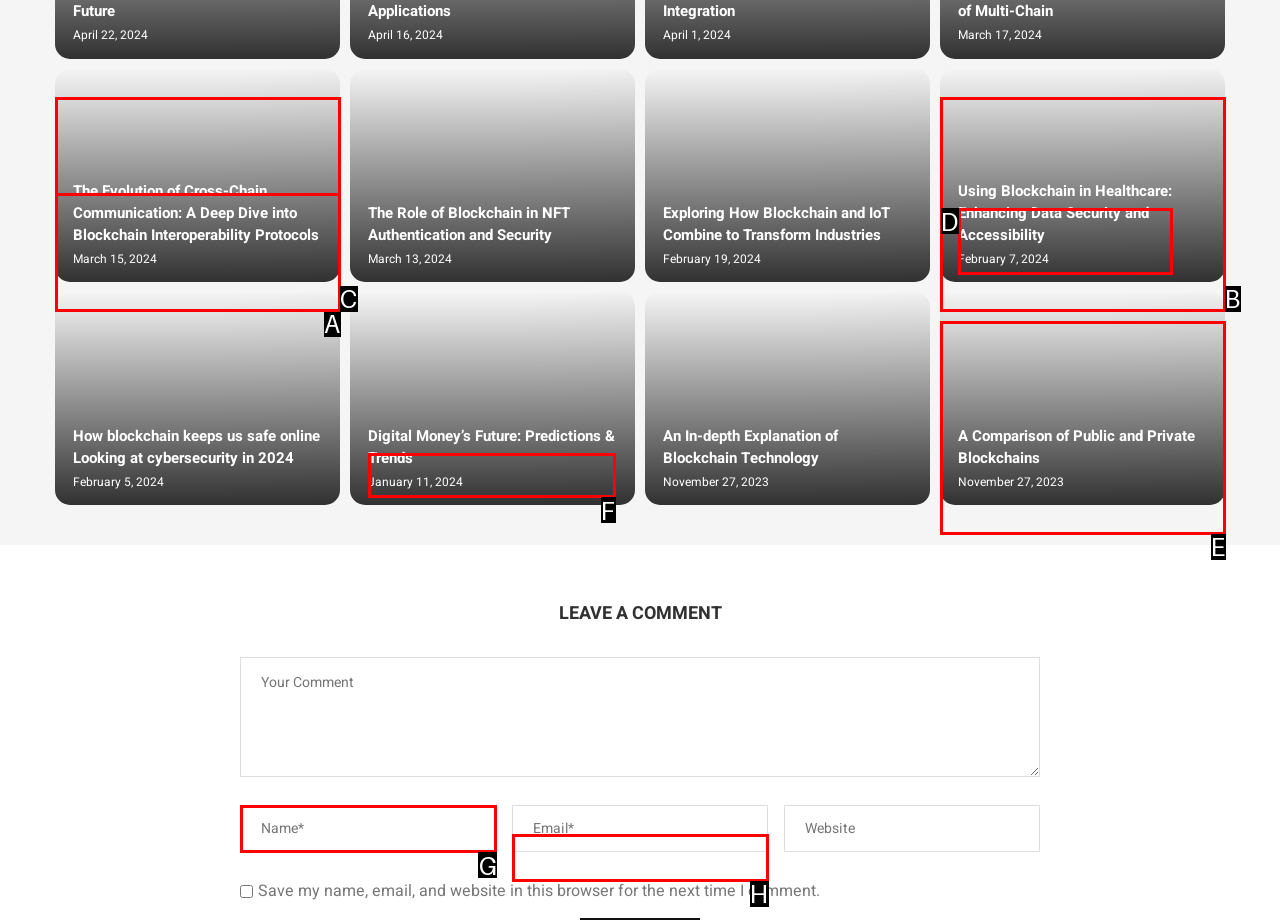Look at the highlighted elements in the screenshot and tell me which letter corresponds to the task: Enter your name.

G